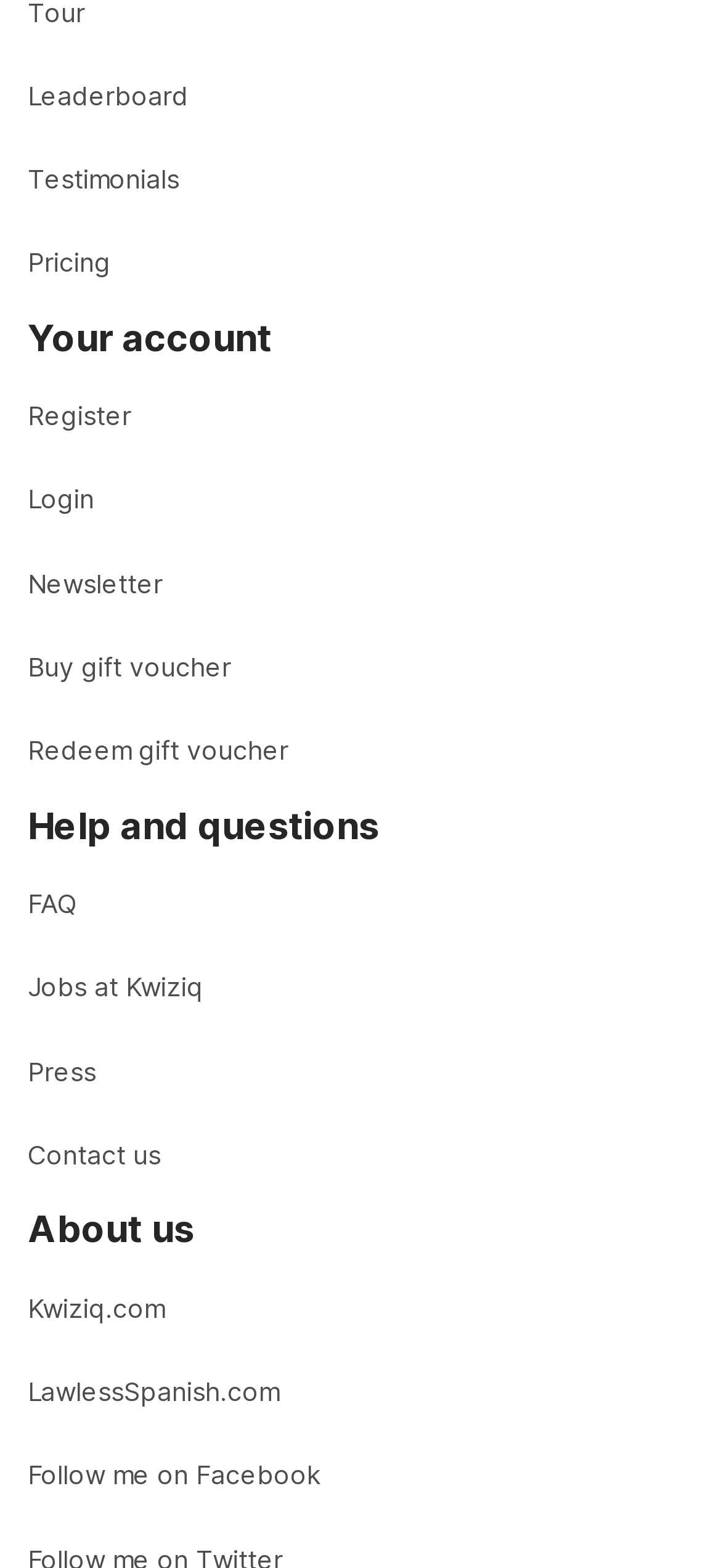Can you provide the bounding box coordinates for the element that should be clicked to implement the instruction: "Get help from FAQ"?

[0.038, 0.557, 0.962, 0.595]